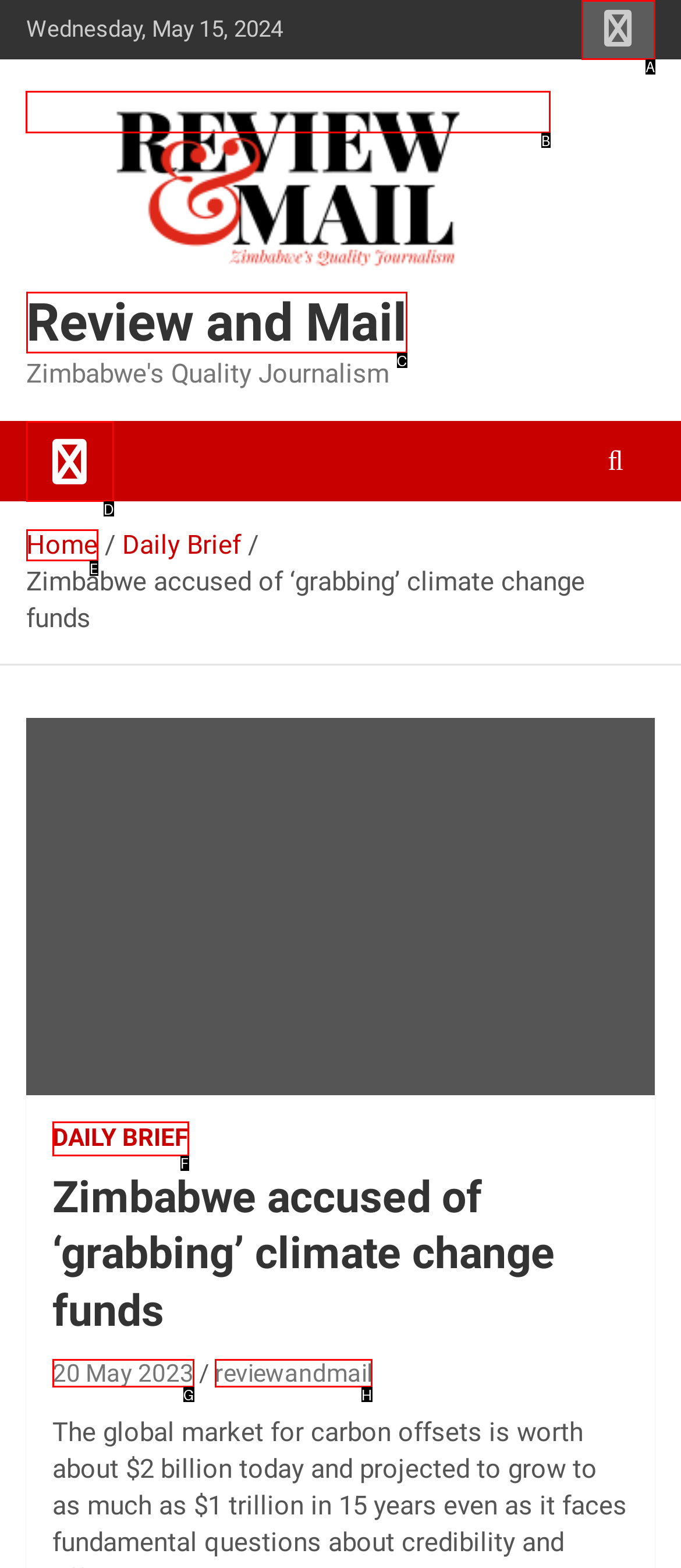Which option should be clicked to execute the task: Click on REVIEW?
Reply with the letter of the chosen option.

None